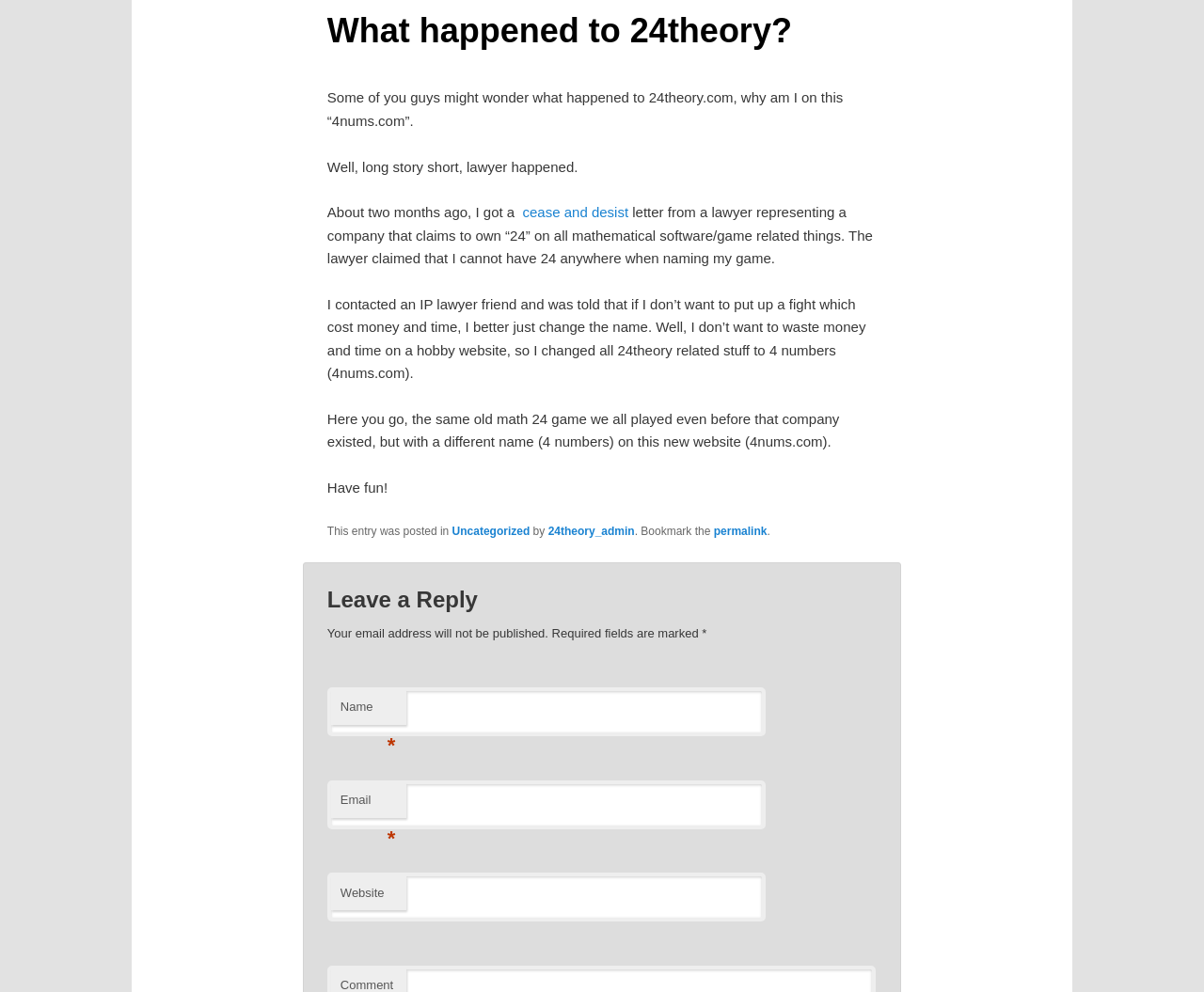Bounding box coordinates must be specified in the format (top-left x, top-left y, bottom-right x, bottom-right y). All values should be floating point numbers between 0 and 1. What are the bounding box coordinates of the UI element described as: parent_node: Website name="url"

[0.272, 0.88, 0.636, 0.929]